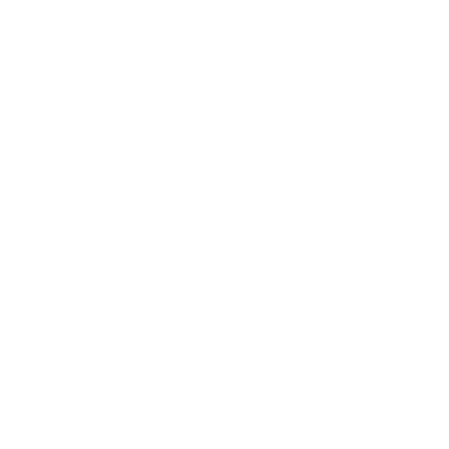Offer a detailed narrative of the image.

The image showcases the Pawlenciaga Sleeveless Tee, designed specifically for French Bulldogs, combining comfort and style perfect for warmer weather. The tee features a playful design that emphasizes the affectionate nature of the breed. Alongside its trendy look, this item is marketed as a great choice for pet owners who want their Frenchies to stand out while remaining cool. The Pawlenciaga Sleeveless Tee exemplifies fashion-forward thinking in pet apparel, appealing to dog lovers who appreciate both functionality and aesthetics in their pets' clothing.